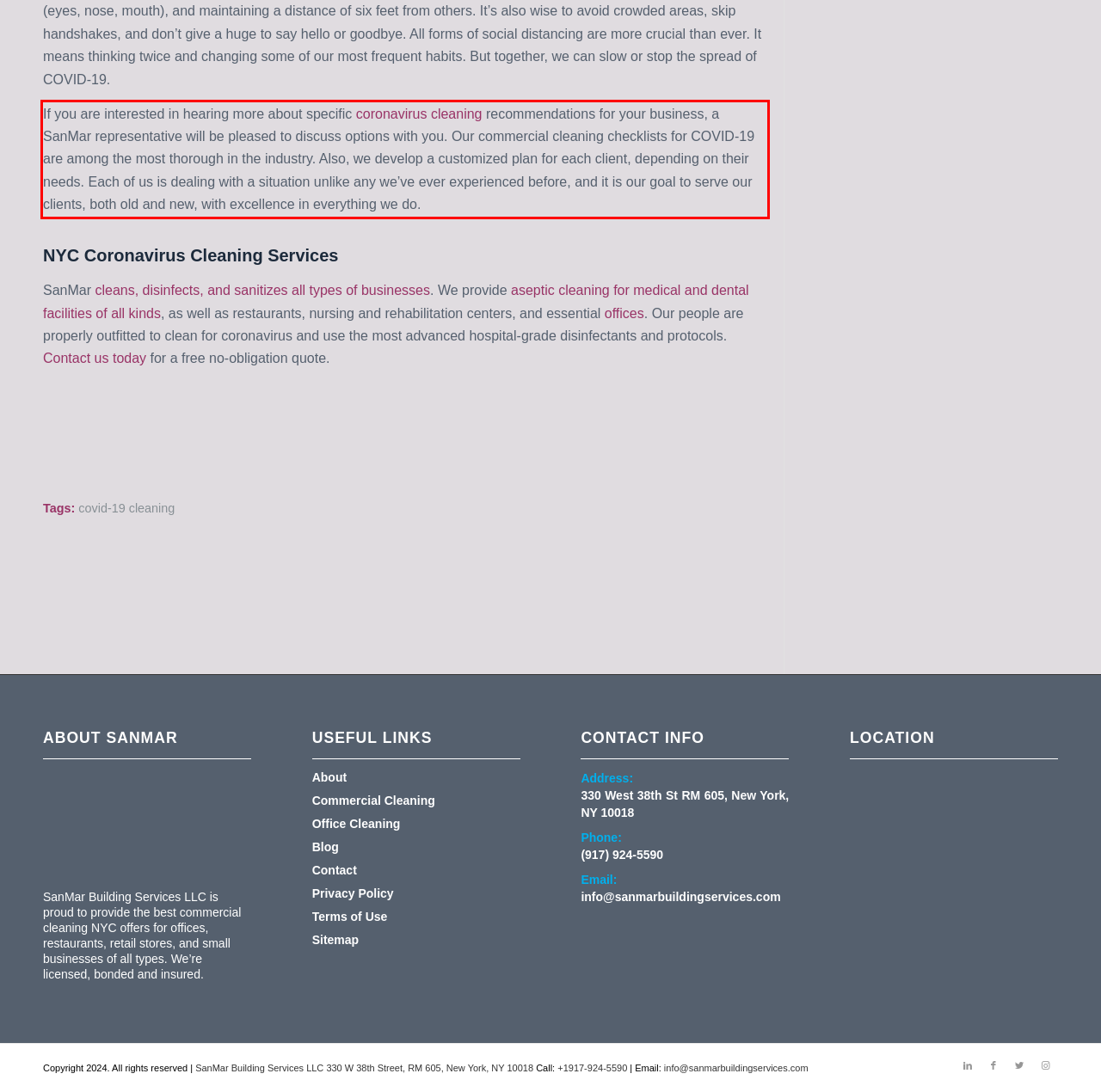You have a webpage screenshot with a red rectangle surrounding a UI element. Extract the text content from within this red bounding box.

If you are interested in hearing more about specific coronavirus cleaning recommendations for your business, a SanMar representative will be pleased to discuss options with you. Our commercial cleaning checklists for COVID-19 are among the most thorough in the industry. Also, we develop a customized plan for each client, depending on their needs. Each of us is dealing with a situation unlike any we’ve ever experienced before, and it is our goal to serve our clients, both old and new, with excellence in everything we do.